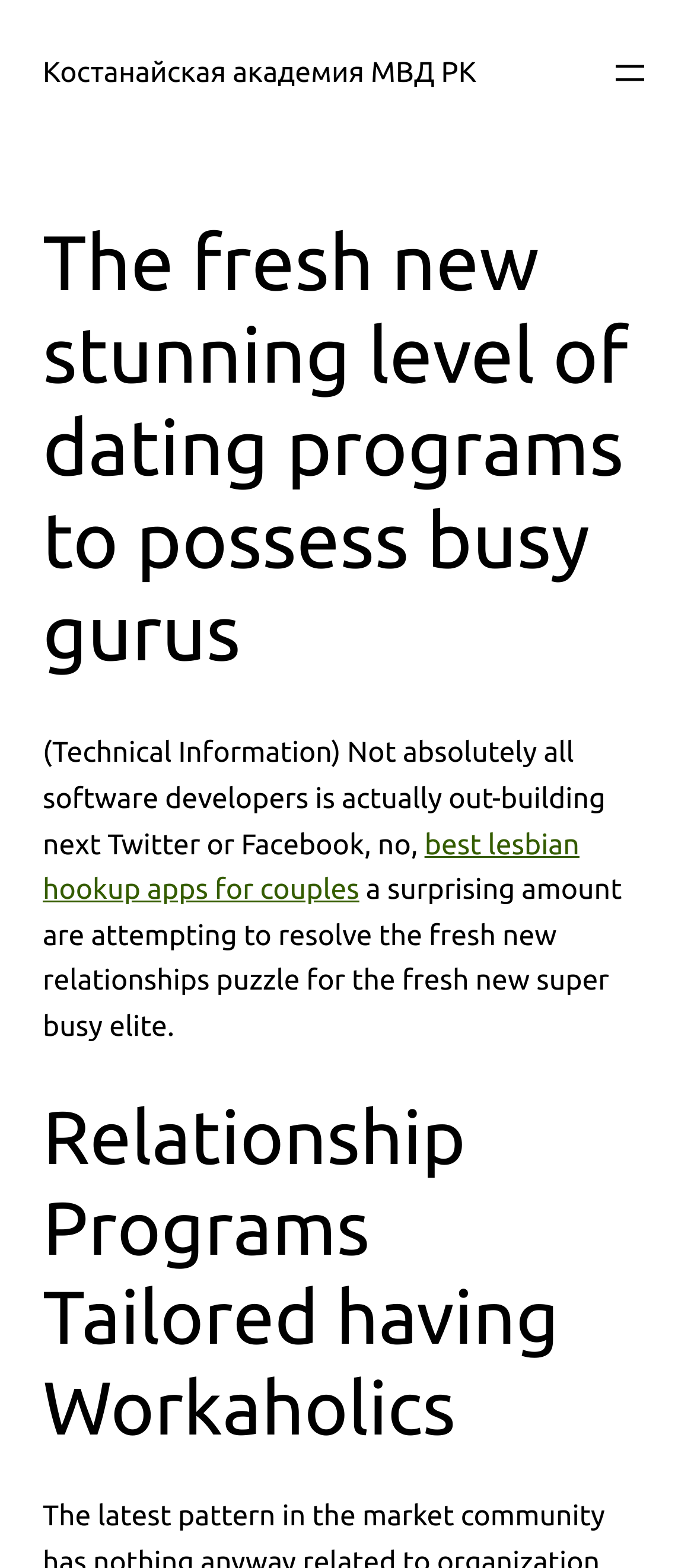Predict the bounding box for the UI component with the following description: "Костанайская академия МВД РК".

[0.062, 0.036, 0.686, 0.056]